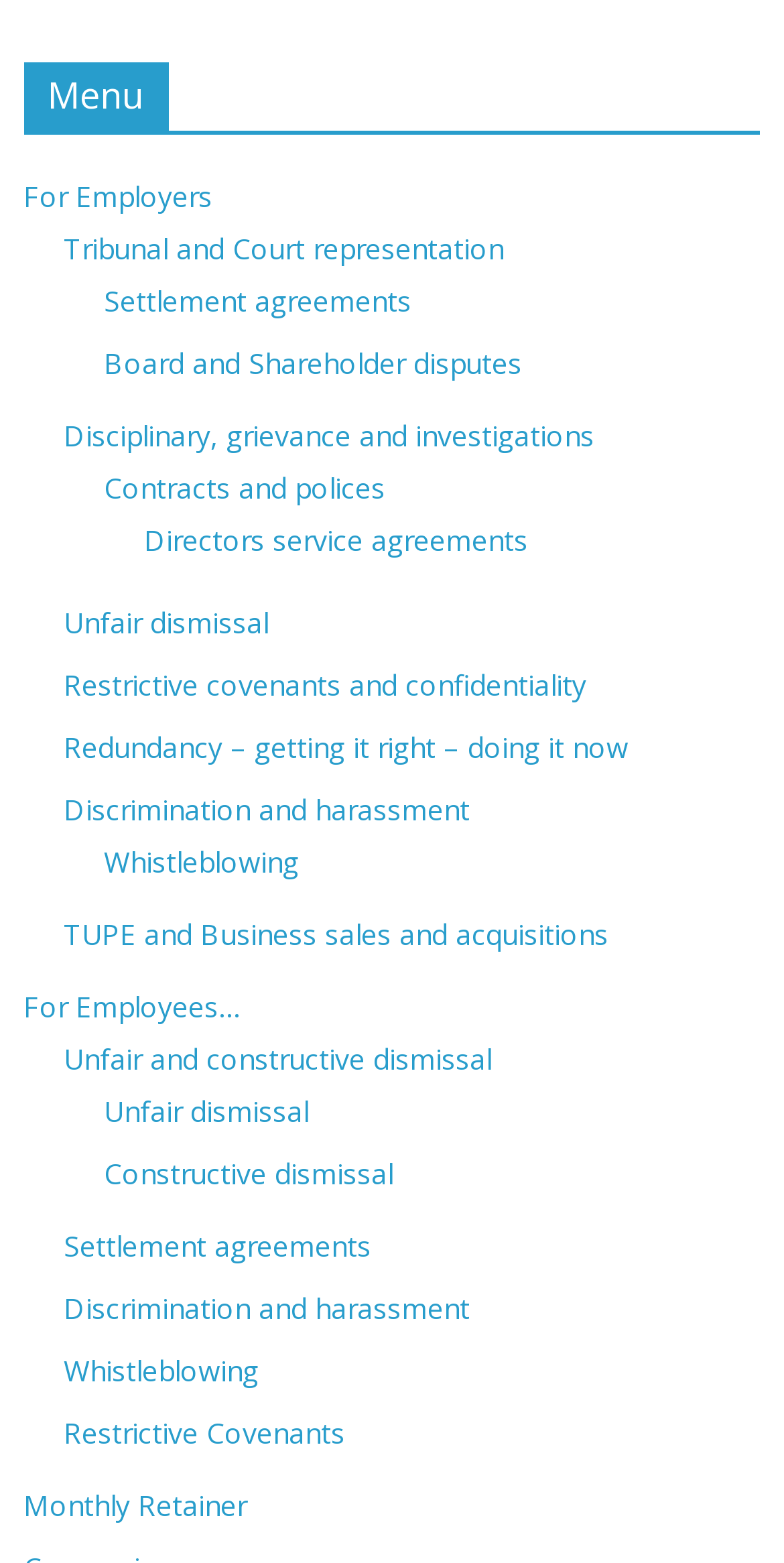Based on the visual content of the image, answer the question thoroughly: What is the main category of services offered?

Based on the links provided on the webpage, it appears that the main category of services offered is related to employment law, including services for employers and employees, such as tribunal and court representation, settlement agreements, and disciplinary, grievance, and investigations.